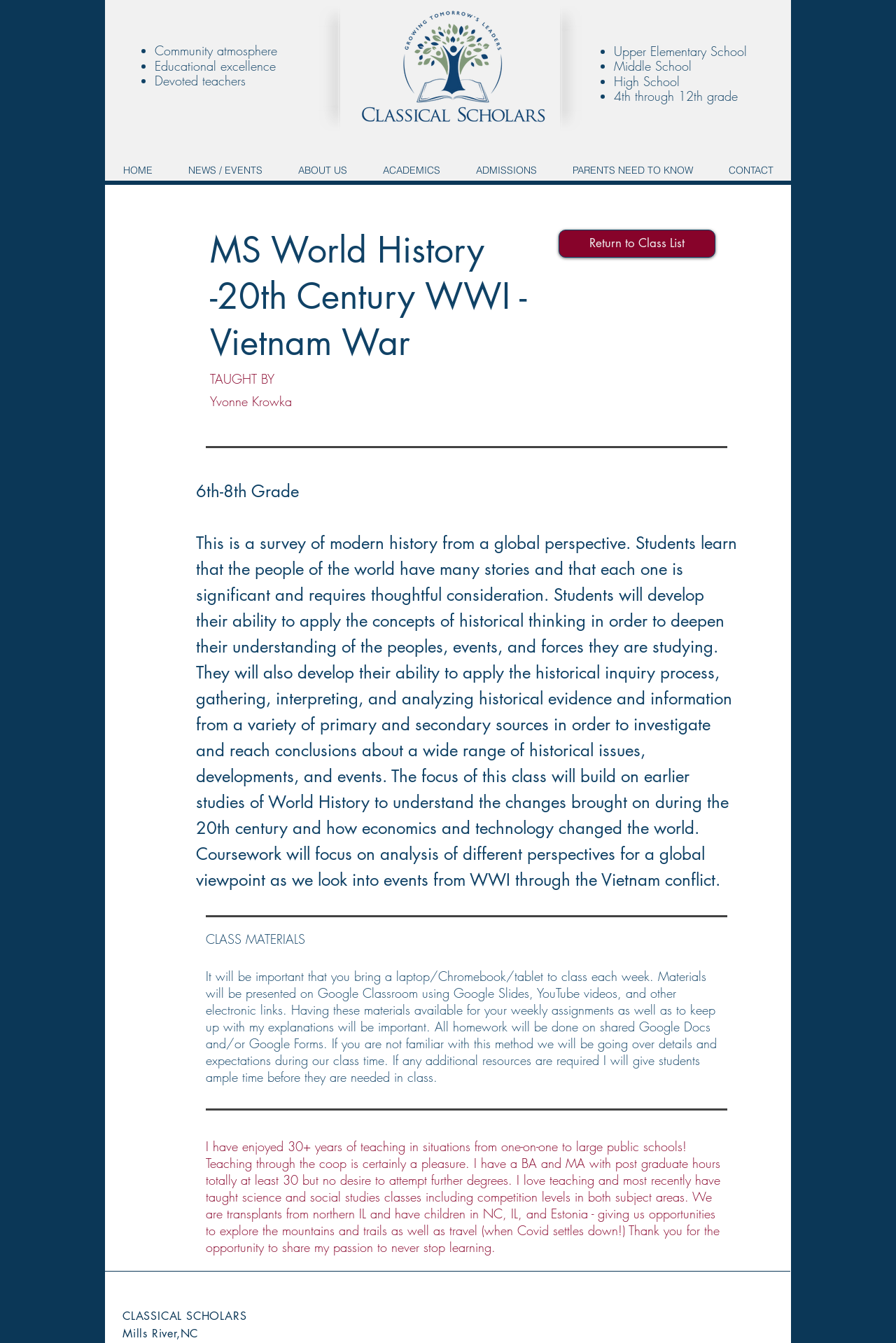Construct a thorough caption encompassing all aspects of the webpage.

This webpage appears to be a course description page for a middle school history class, "MS World History - 20th Century WWI - Vietnam War". At the top of the page, there is a logo image, "ClssclSchlrsLogo2019_NewLogoChoice.png", which is positioned on the left side of the page. Below the logo, there are three bullet points highlighting the benefits of the school, including "Community atmosphere", "Educational excellence", and "Devoted teachers".

On the right side of the page, there is a navigation menu with links to different sections of the website, including "HOME", "NEWS / EVENTS", "ABOUT US", "ACADEMICS", "ADMISSIONS", "PARENTS NEED TO KNOW", and "CONTACT".

The main content of the page is divided into several sections. The first section displays the course title, "MS World History - 20th Century WWI - Vietnam War", in a large font. Below the title, there is a link to "Return to Class List". The course description is provided in a long paragraph, which explains that the course is a survey of modern history from a global perspective, covering the 20th century and the impact of economics and technology on the world.

The course instructor, Yvonne Krowka, is introduced, and her bio is provided, mentioning her 30+ years of teaching experience and her passion for teaching. The course materials and requirements are also listed, including the need for a laptop or tablet and the use of Google Classroom and Google Docs for assignments and homework.

At the bottom of the page, there is a footer section with the school's name, "CLASSICAL SCHOLARS", and its location, "Mills River, NC".